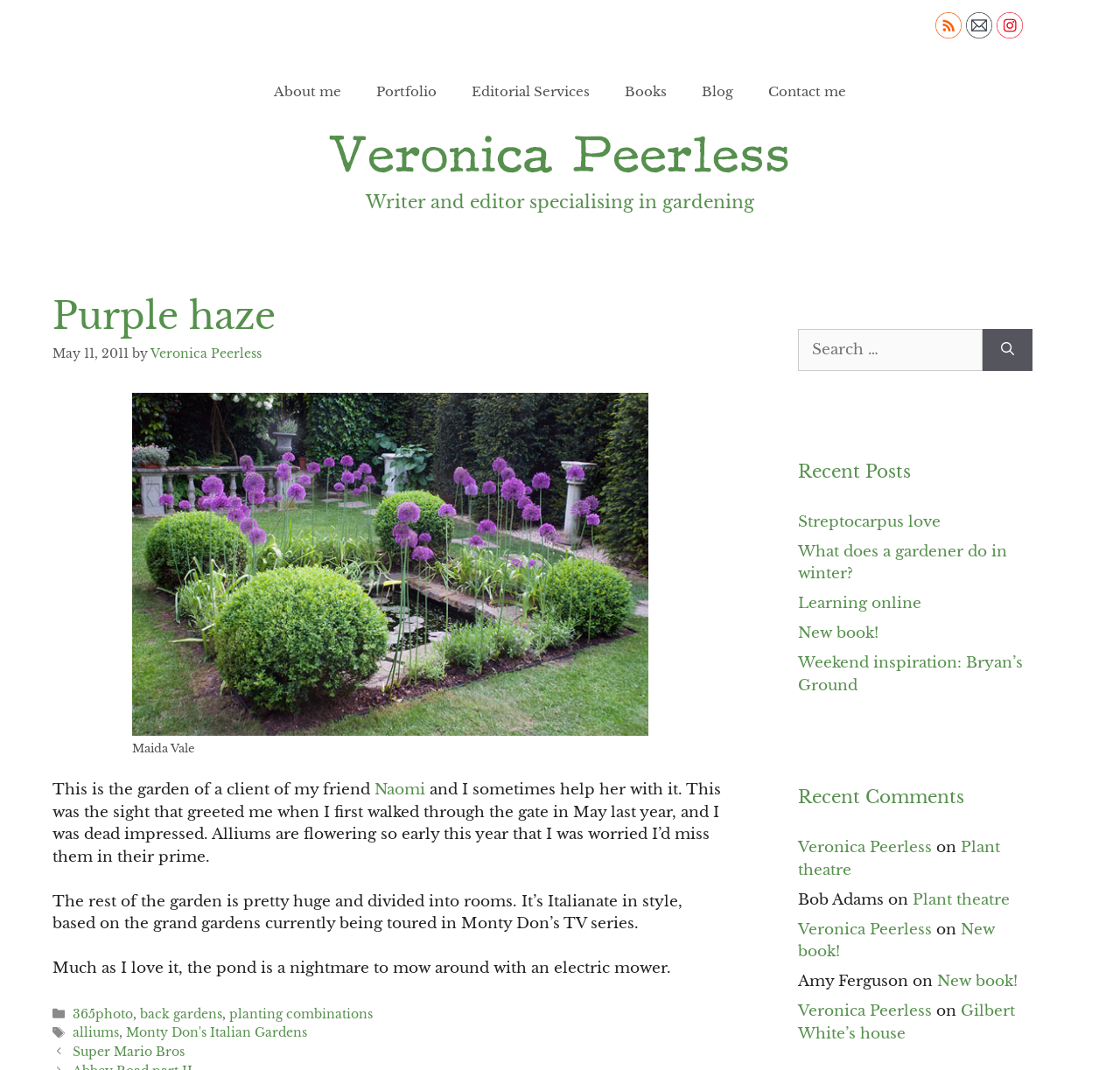What is the name of the client's friend?
Using the visual information, answer the question in a single word or phrase.

Naomi